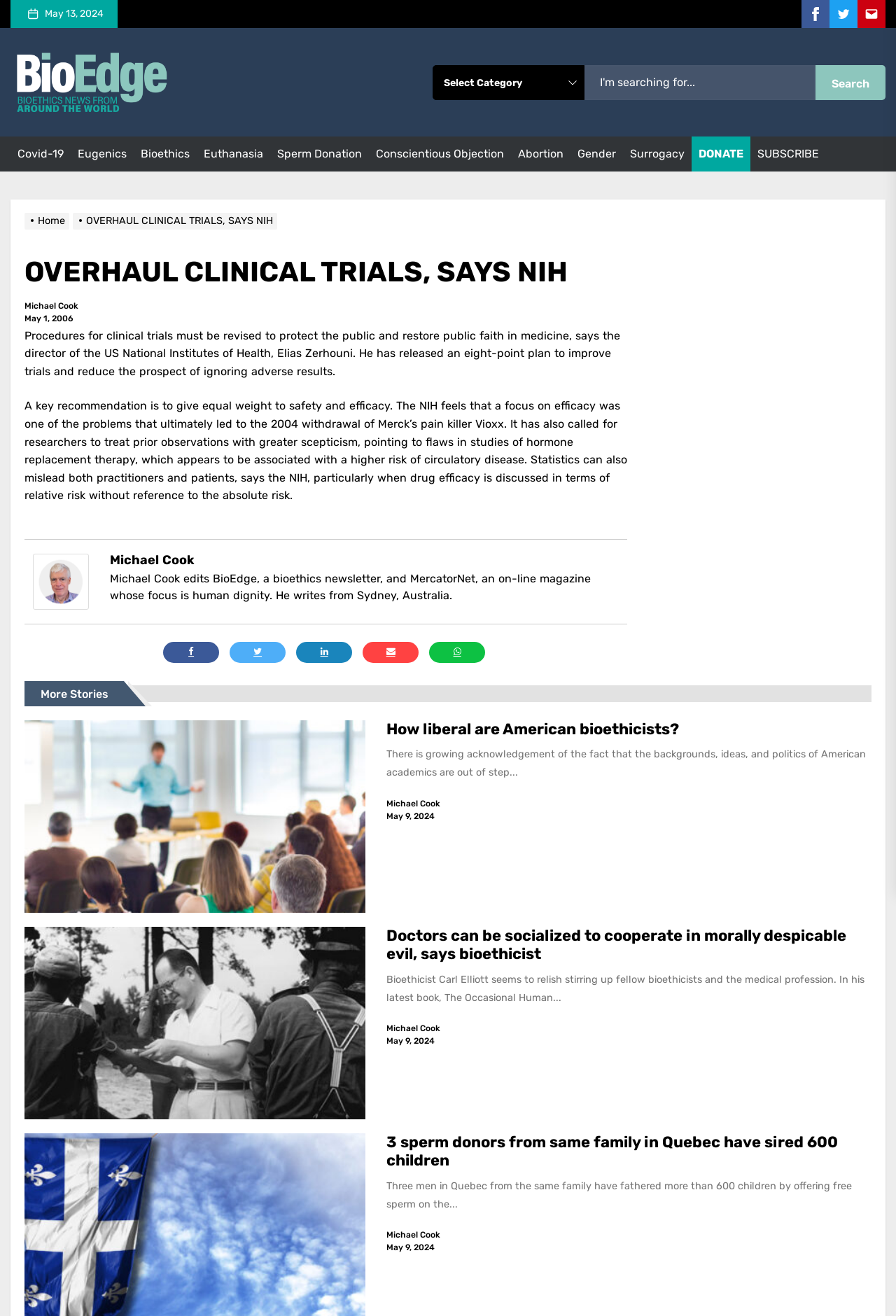What is the name of the book mentioned in the article 'Doctors can be socialized to cooperate in morally despicable evil, says bioethicist'?
Refer to the screenshot and answer in one word or phrase.

The Occasional Human